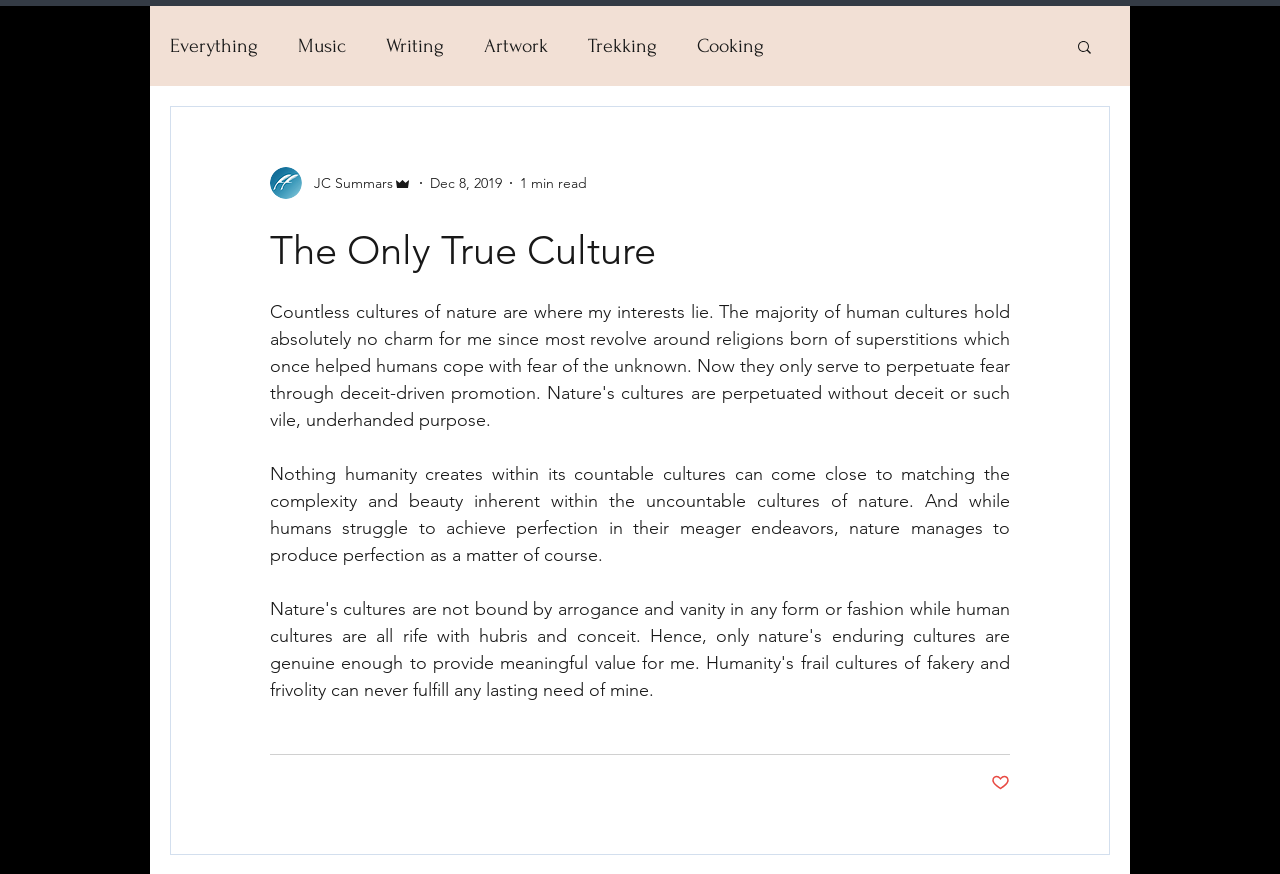Summarize the webpage in an elaborate manner.

This webpage is a blog titled "The Only True Culture" and is focused on the author's interests in nature and cultures. At the top, there is a navigation menu with six links: "Everything", "Music", "Writing", "Artwork", "Trekking", and "Cooking", which are evenly spaced and aligned horizontally. To the right of the navigation menu, there is a search button with a small image inside.

Below the navigation menu, there is a large article section that takes up most of the page. On the top-left of this section, there is an image of the writer, accompanied by the writer's name "JC Summars" and the label "Admin". The date "Dec 8, 2019" and the reading time "1 min read" are also displayed nearby.

The main heading "The Only True Culture" is centered above the article content, which is a passage of text that discusses the beauty and complexity of nature compared to human creations. The text is divided into paragraphs and is easy to read.

At the bottom of the article, there is a button labeled "Post not marked as liked" with a small image inside. There are also two links on the bottom-right of the page, but they do not have any descriptive text.

Throughout the page, there are several images, including the writer's picture, a search icon, and a like button icon. The overall layout is organized, with clear headings and concise text, making it easy to navigate and read.